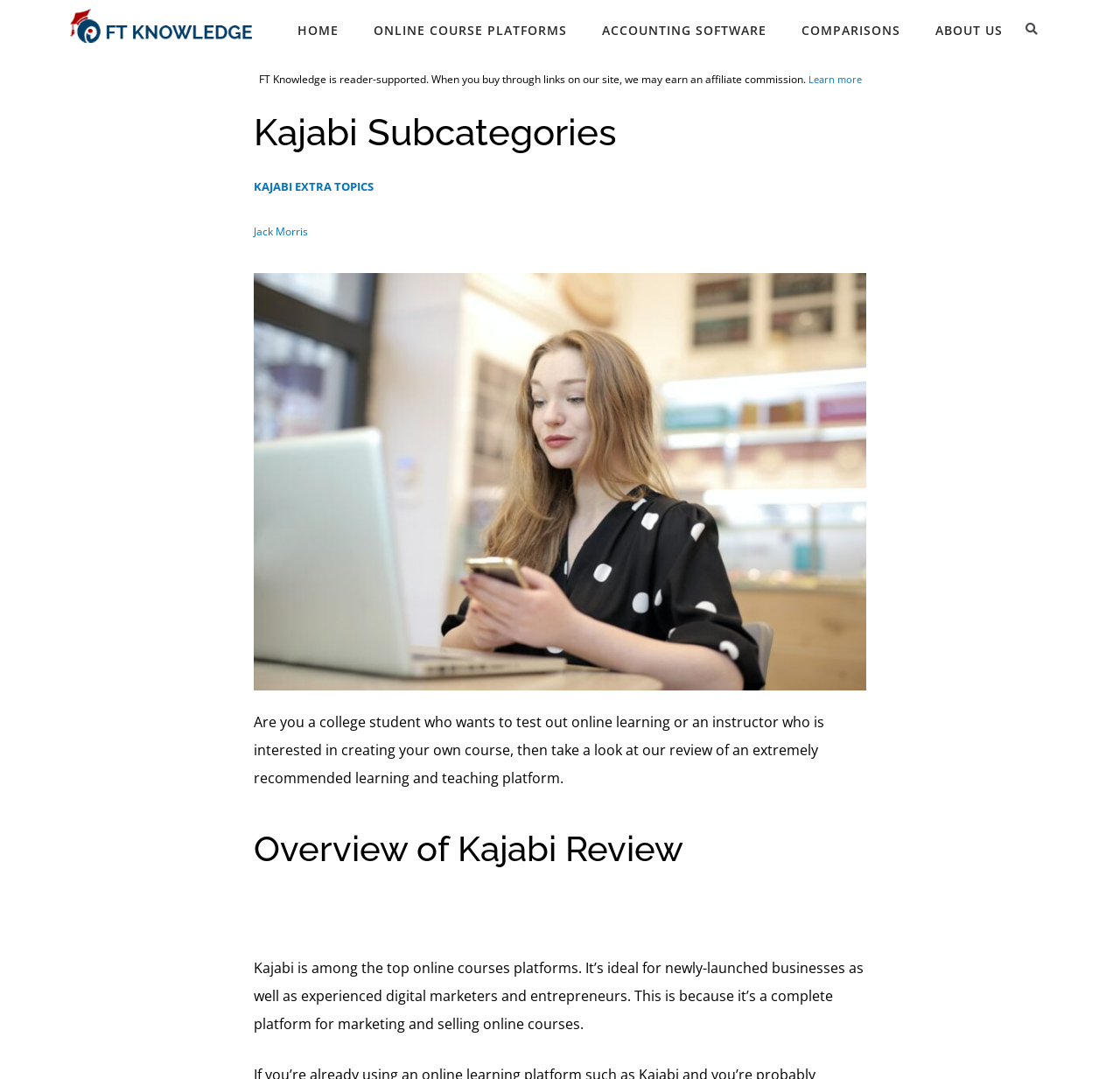Kindly provide the bounding box coordinates of the section you need to click on to fulfill the given instruction: "Learn more about affiliate commission".

[0.72, 0.067, 0.771, 0.08]